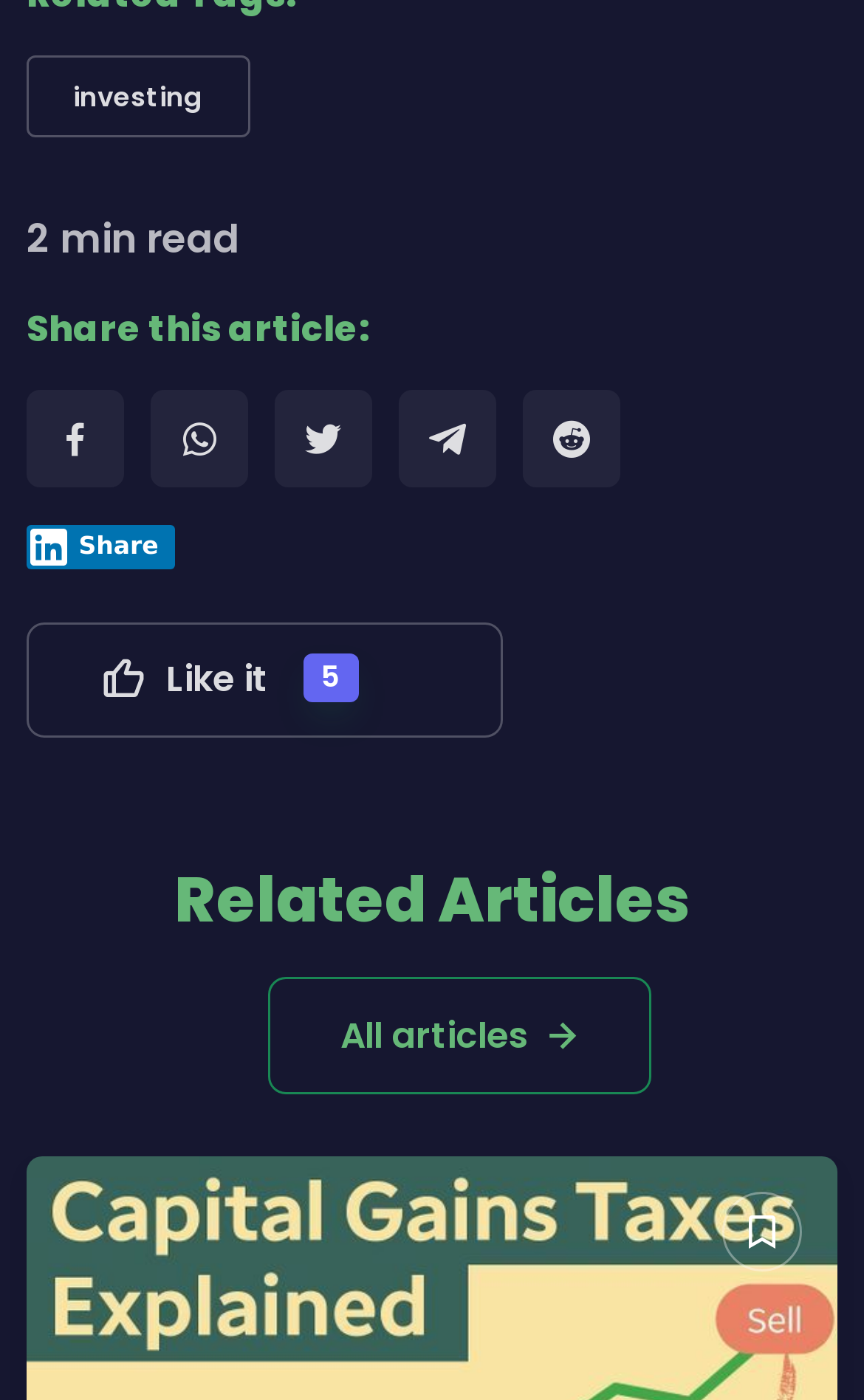Give a short answer using one word or phrase for the question:
What is the estimated reading time of the article?

2 min